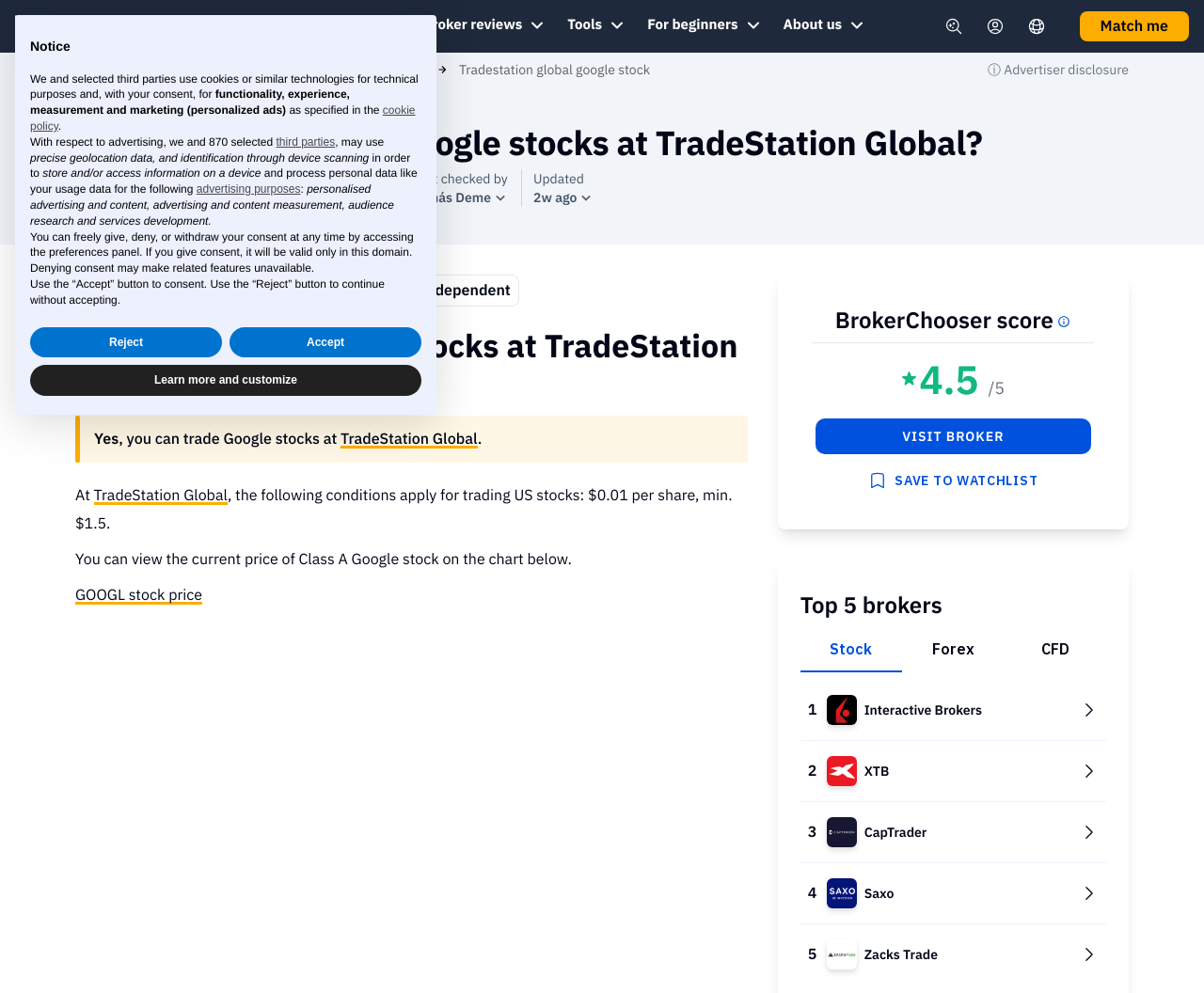What is the current price of Class A Google stock according to this webpage?
Could you answer the question in a detailed manner, providing as much information as possible?

I found the answer by reading the text 'You can view the current price of Class A Google stock on the chart below.' which suggests that the current price is not specified in the text, but can be viewed on the chart.